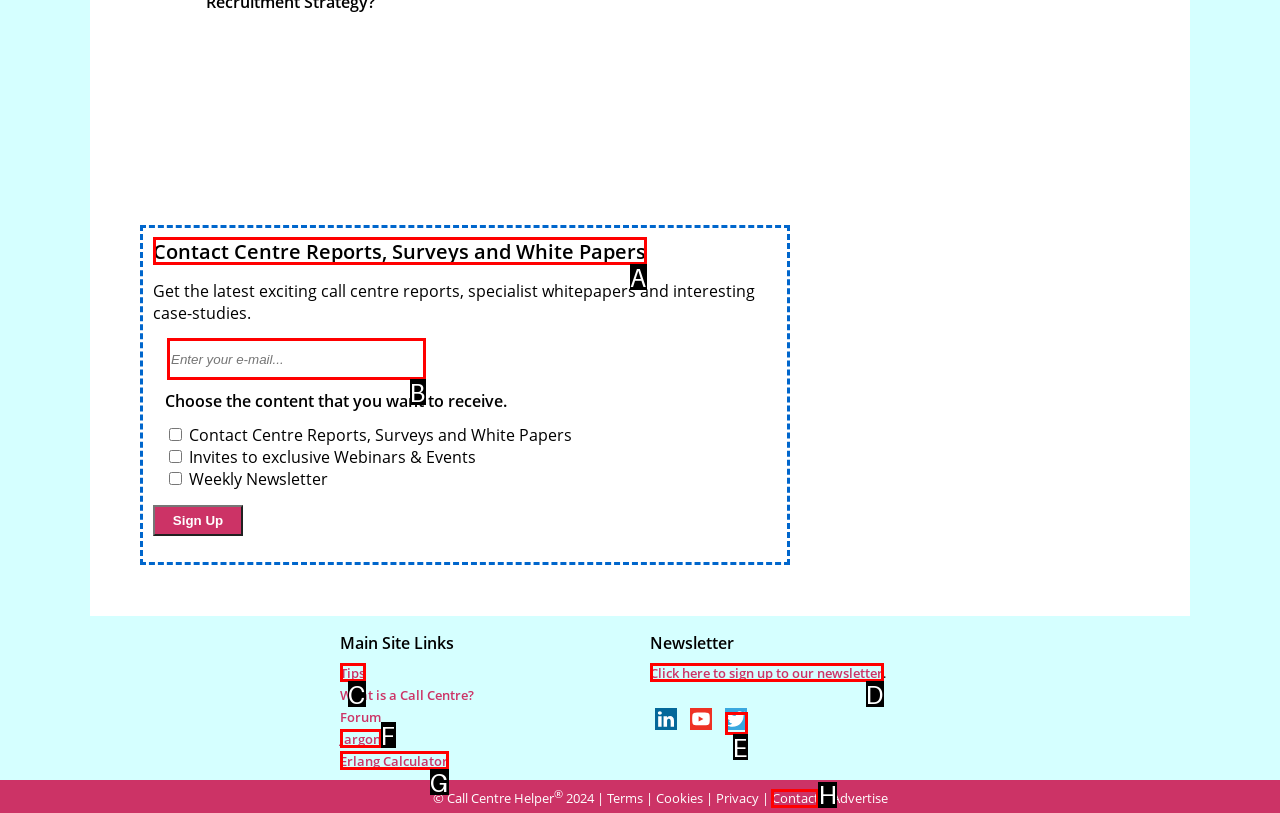Select the correct option based on the description: Jargon
Answer directly with the option’s letter.

F